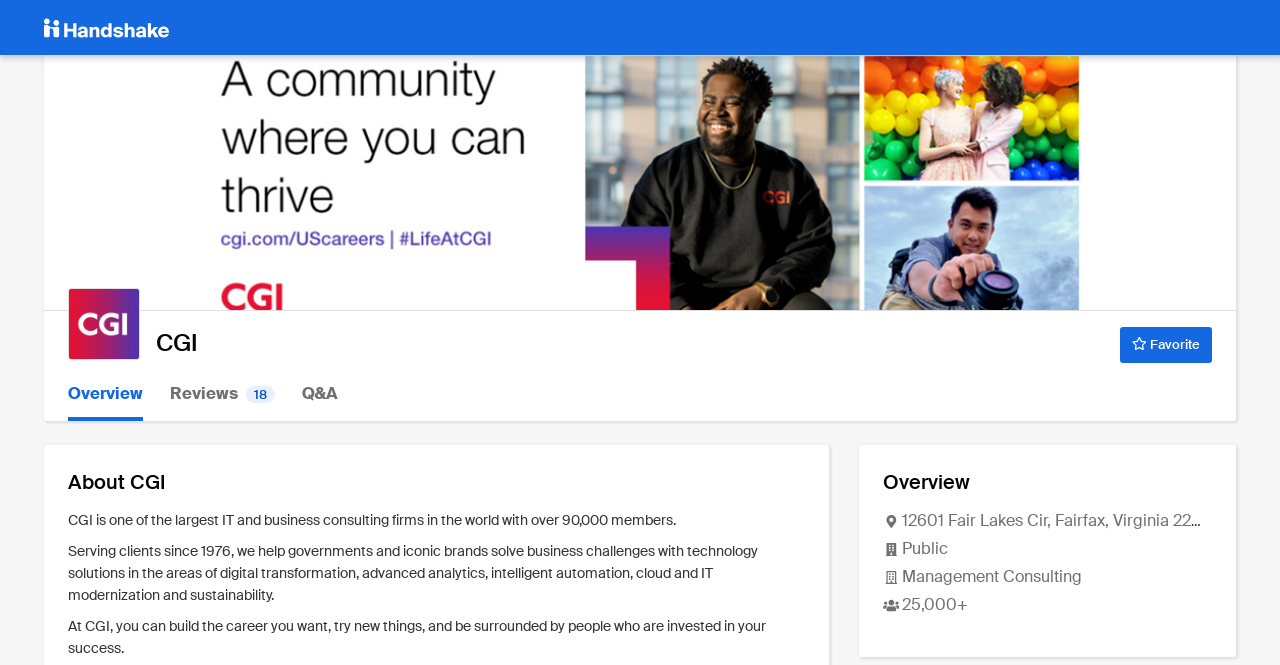Answer the question below using just one word or a short phrase: 
What is the industry of the company?

Management Consulting